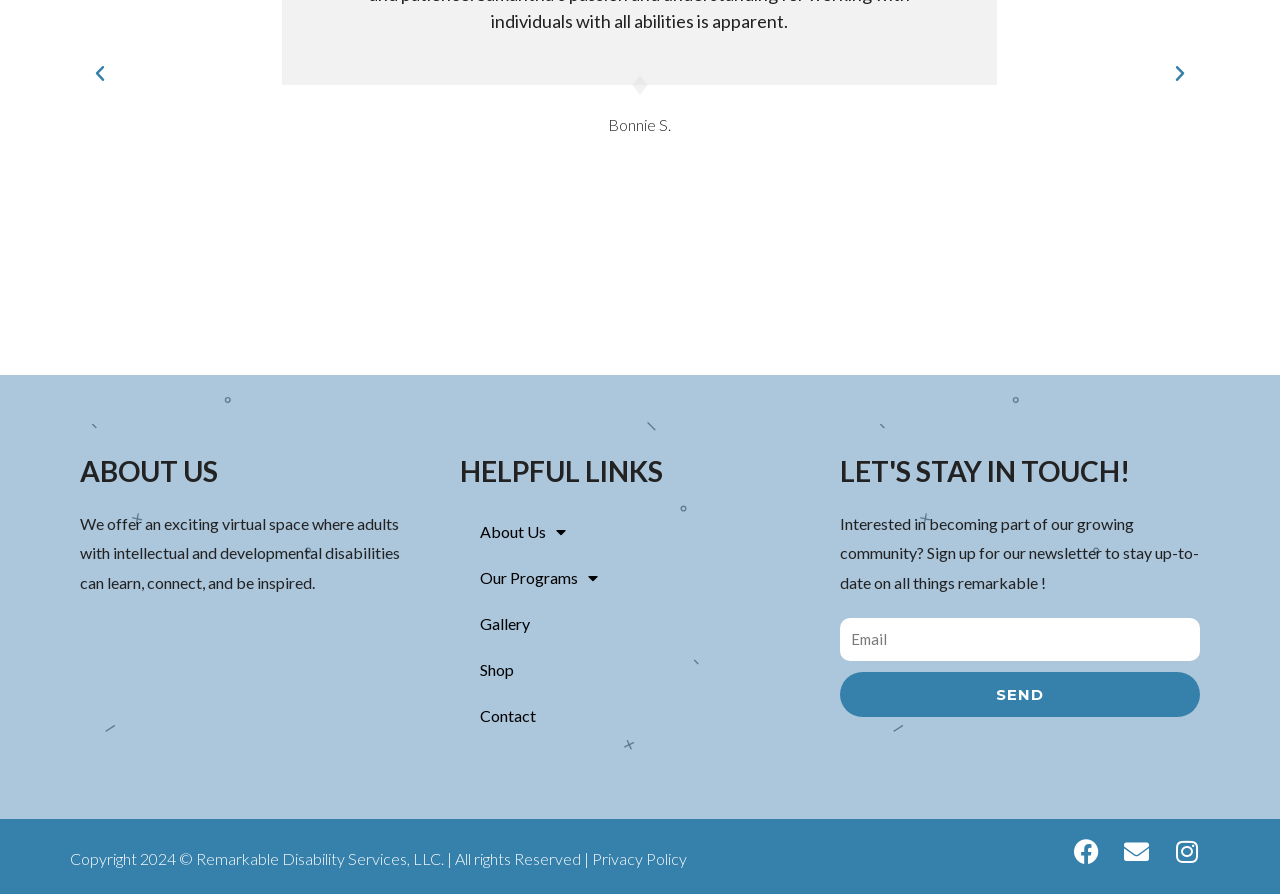What type of organization is this?
Please give a detailed answer to the question using the information shown in the image.

The webpage mentions 'intellectual and developmental disabilities' and 'Remarkable Disability Services, LLC.' in the copyright section, indicating that the organization provides services related to disability support.